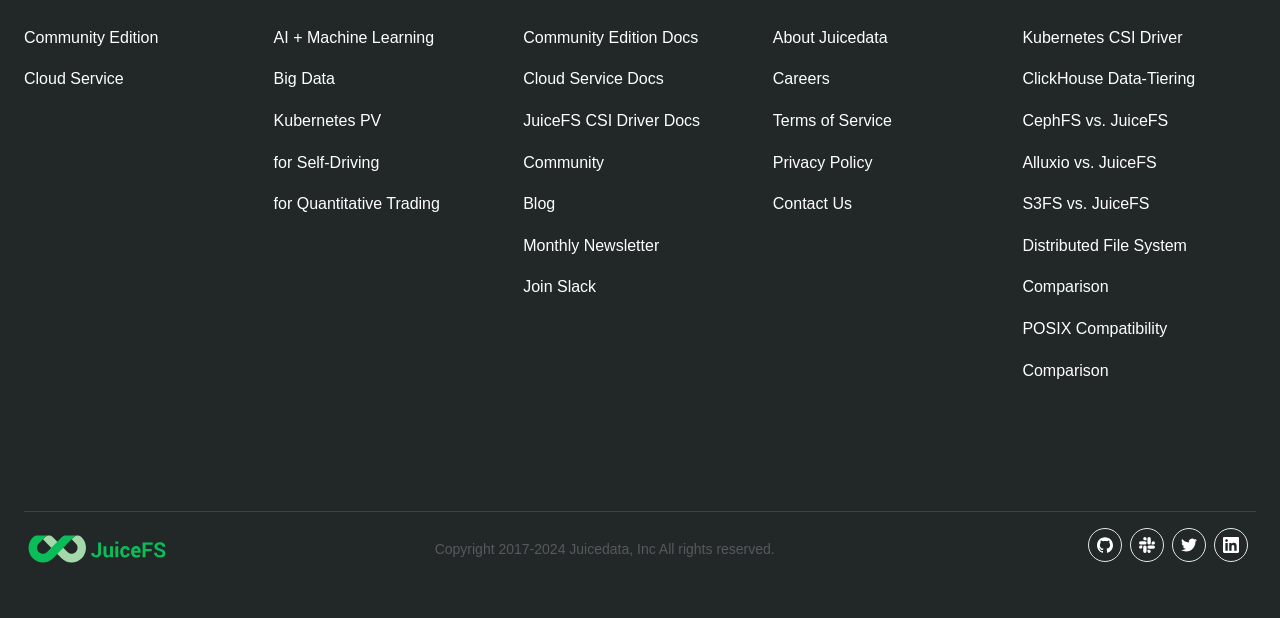How many social media links are there at the bottom of the webpage?
Refer to the image and respond with a one-word or short-phrase answer.

4